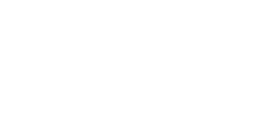Describe every detail you can see in the image.

The image features an icon commonly associated with social media sharing. Positioned in an article discussing Robert Pattinson's comments on a fan theory related to "The Batman," this icon symbolizes the option to share content across various platforms. The surrounding context highlights Pattinson's insights on the potential inclusion of the Court of Owls in future Batman narratives, linking his reflections to an evolving cinematic universe. This connection between the icon and the article underlines the intent to engage readers in spreading the conversation about the film and its theories.